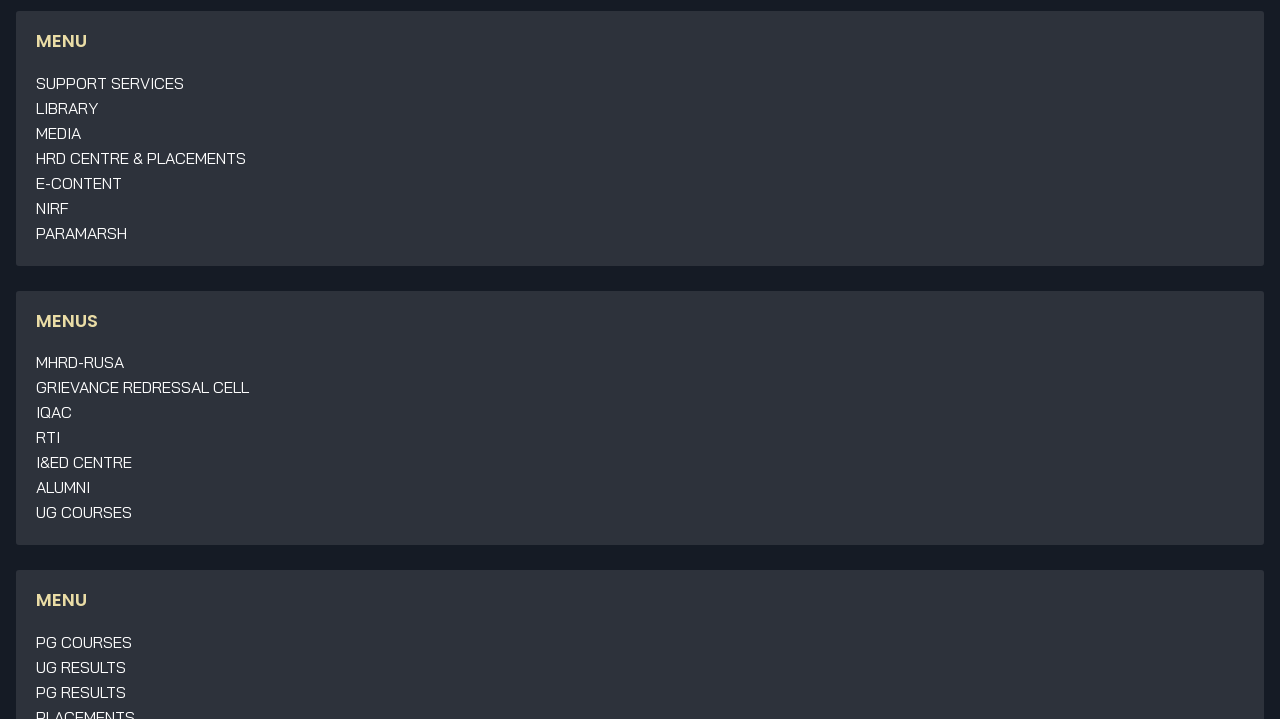What is the first menu item?
Answer the question with detailed information derived from the image.

The first menu item is 'SUPPORT SERVICES' because it is the first link element under the 'MENU' heading with the bounding box coordinates [0.028, 0.101, 0.144, 0.129], indicating its position at the top of the menu list.